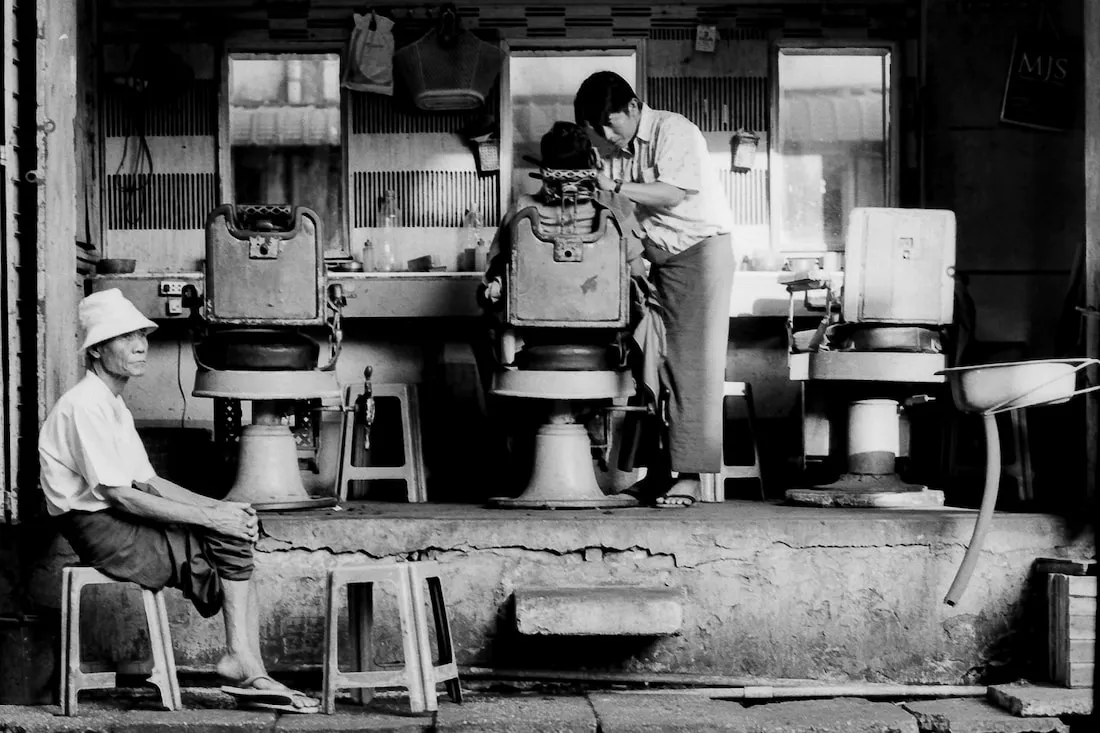Please provide a one-word or short phrase answer to the question:
How many barber chairs are in the barbershop?

Three